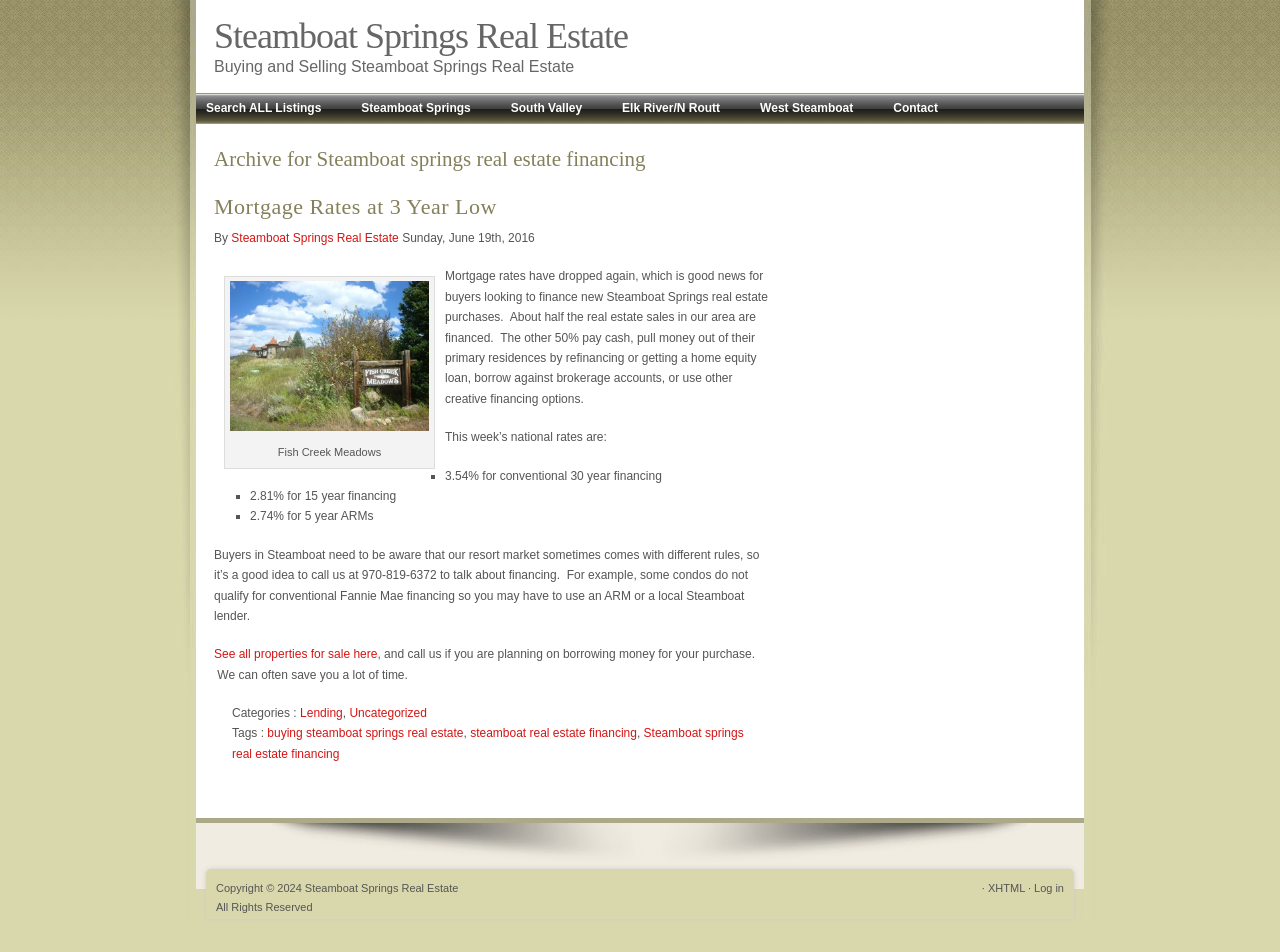Please give the bounding box coordinates of the area that should be clicked to fulfill the following instruction: "Contact us". The coordinates should be in the format of four float numbers from 0 to 1, i.e., [left, top, right, bottom].

[0.69, 0.098, 0.741, 0.13]